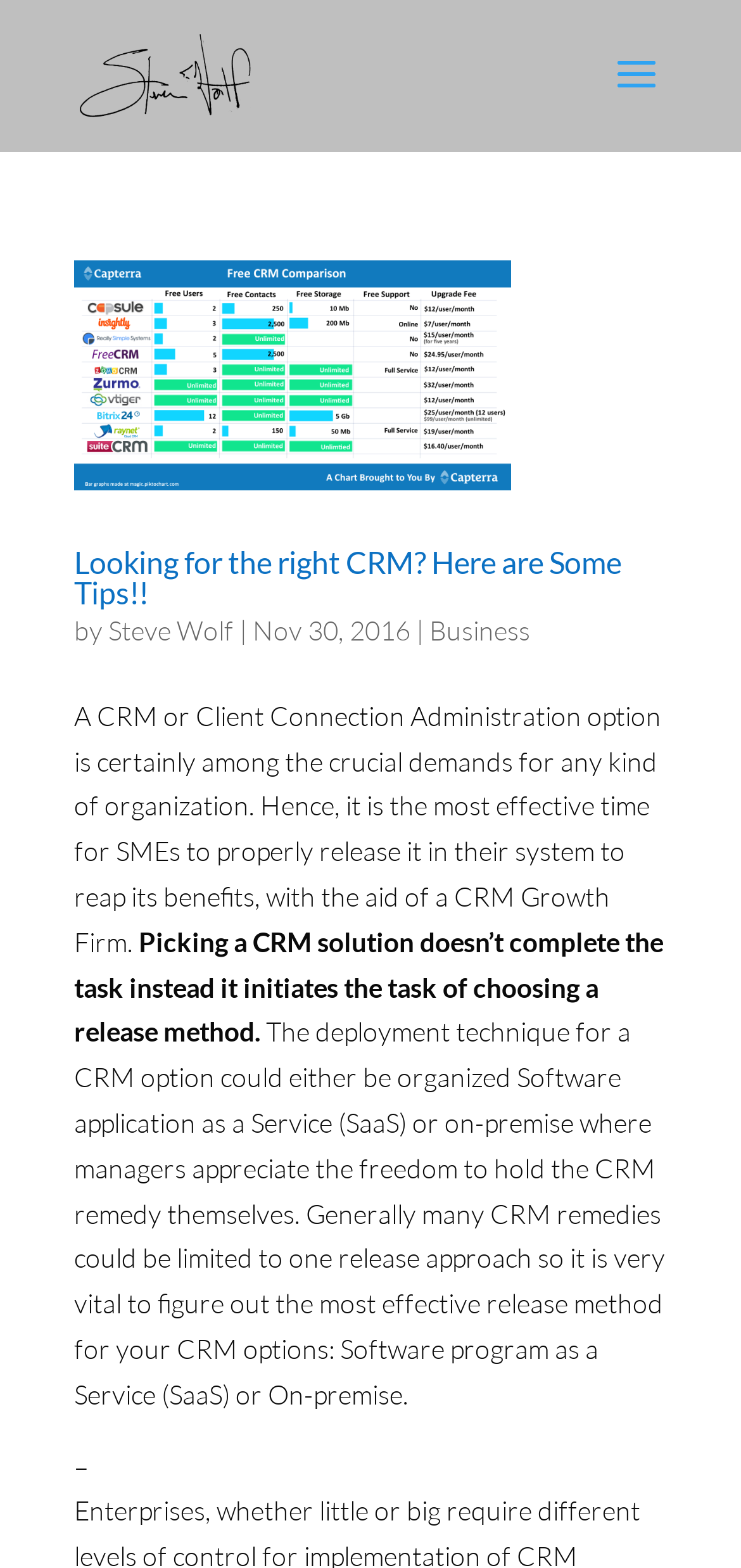Please provide a comprehensive response to the question below by analyzing the image: 
Who is the author of the article?

The author of the article can be determined by looking at the text 'by Steve Wolf' which appears below the title of the article.